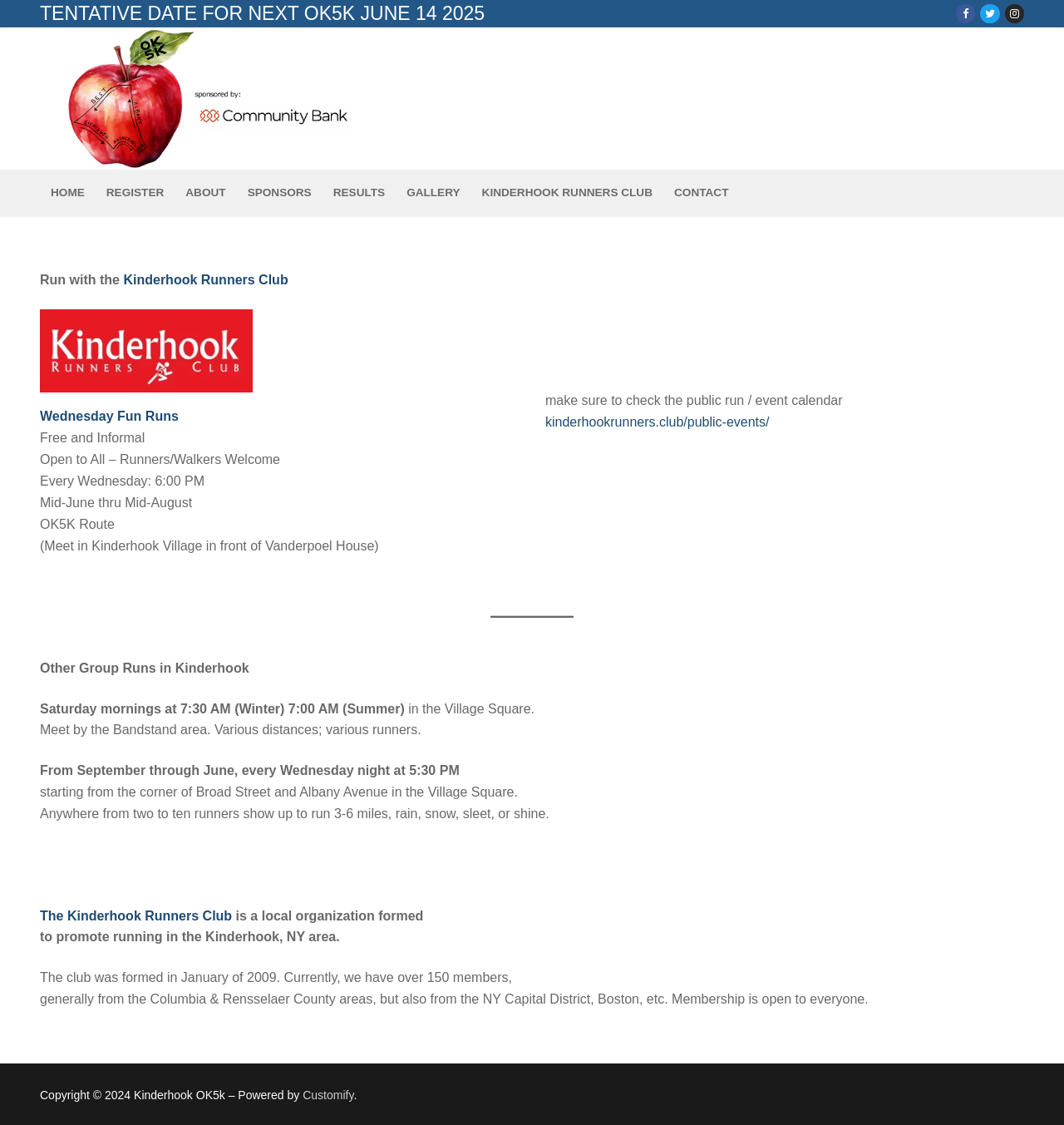Reply to the question with a brief word or phrase: What is the purpose of the Kinderhook Runners Club?

To promote running